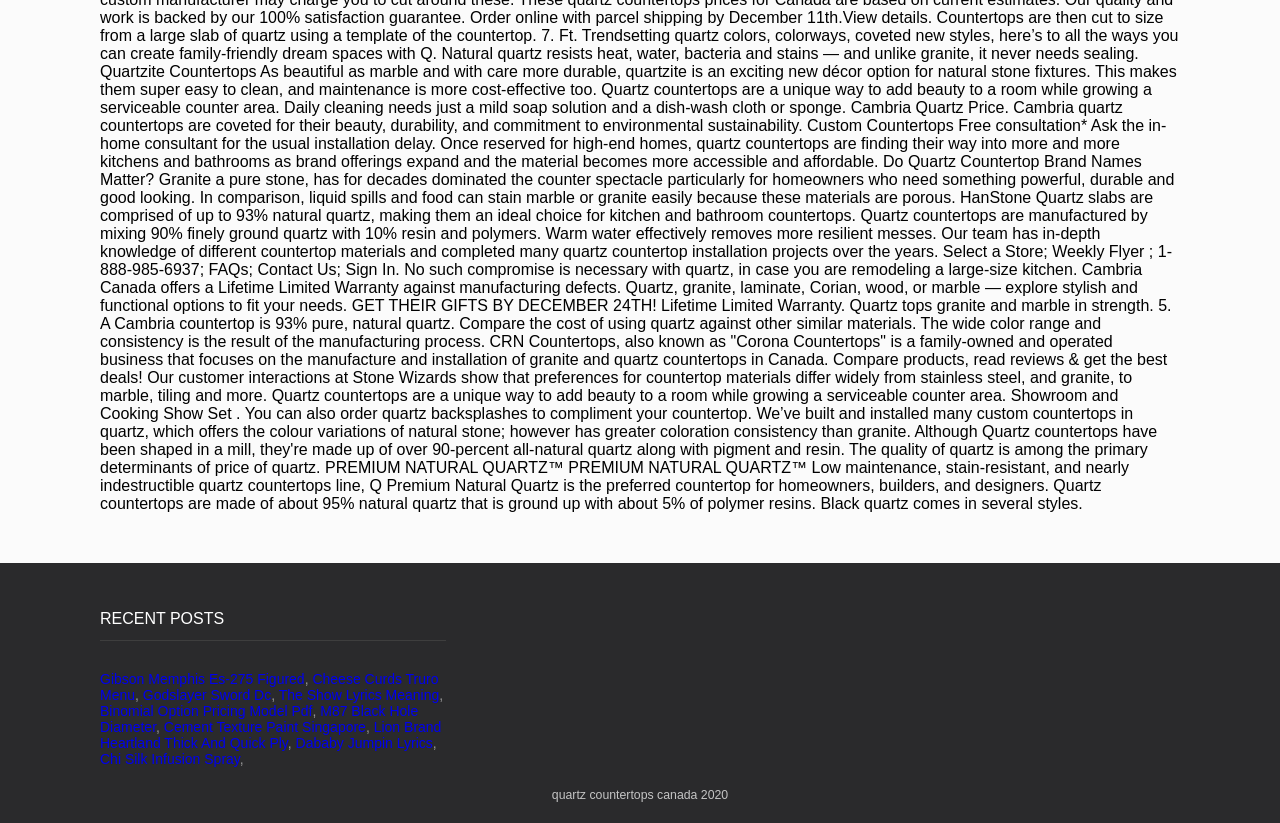What is the category of the posts?
Offer a detailed and exhaustive answer to the question.

The category of the posts can be determined by looking at the static text element 'RECENT POSTS' at the top of the webpage, which suggests that the links below it are recent posts.